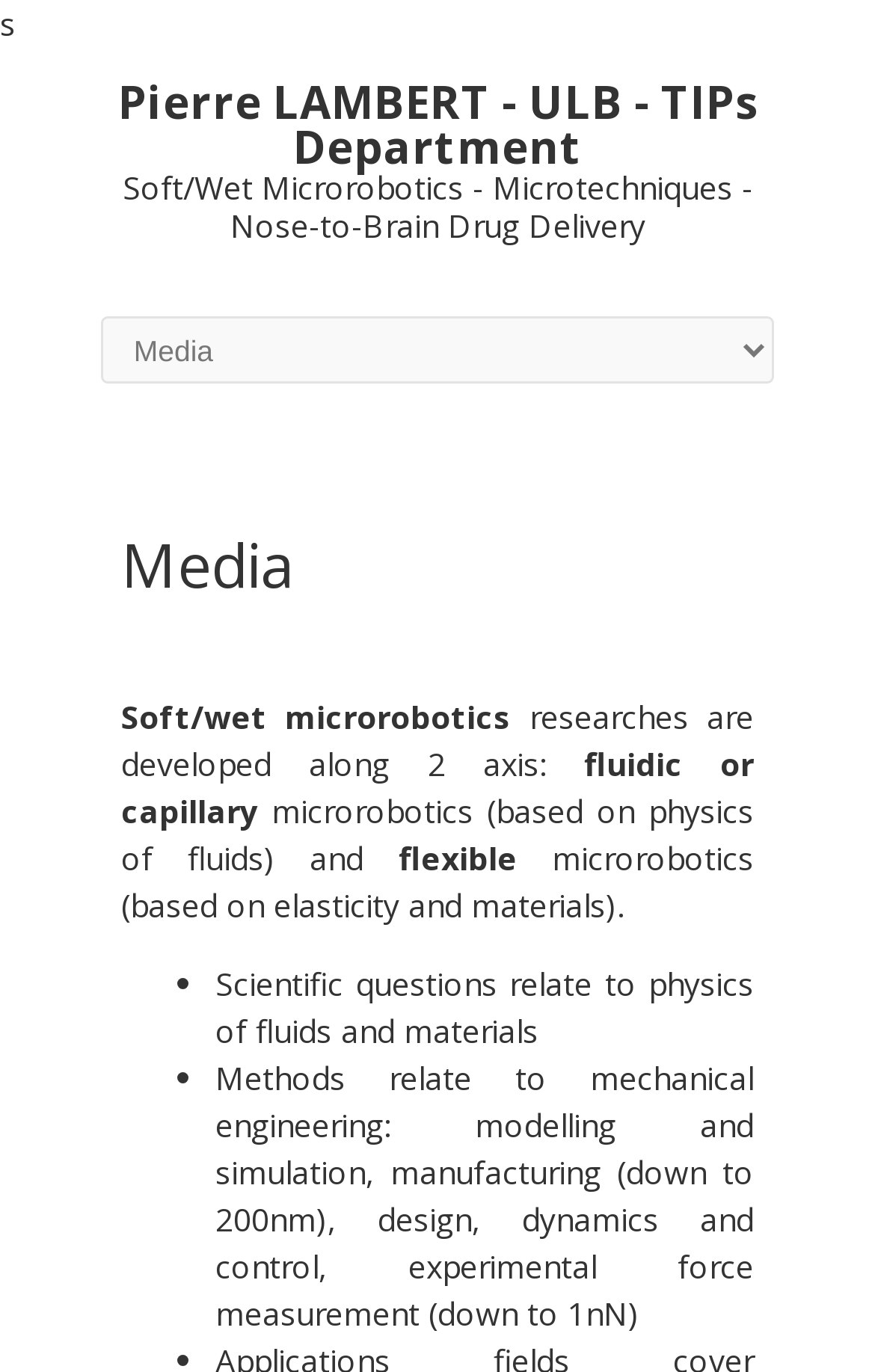Respond with a single word or phrase to the following question:
What is the scope of methods in mechanical engineering?

Modelling to experimental force measurement